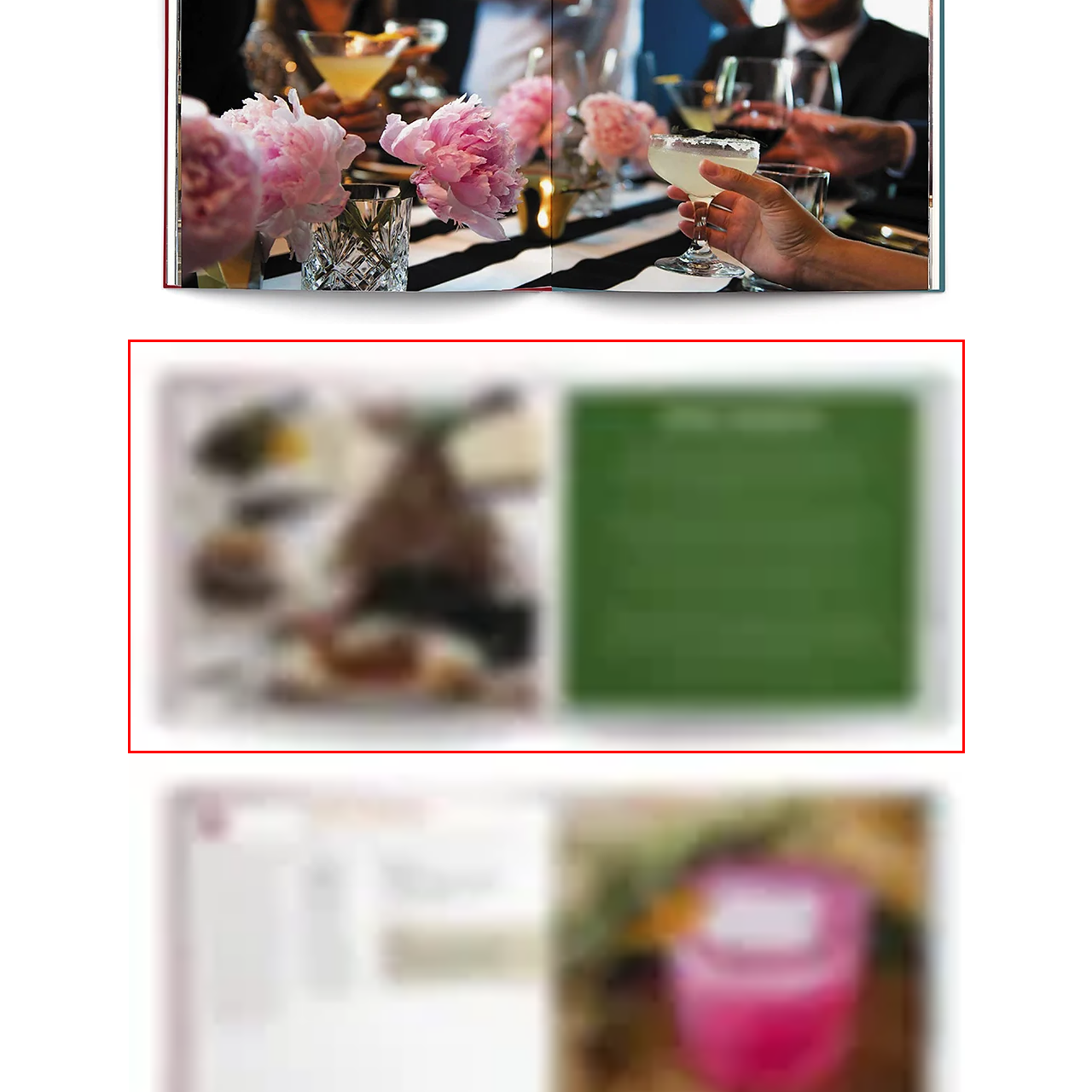What is the color of the background of the text snippet?
Examine the area marked by the red bounding box and respond with a one-word or short phrase answer.

Green